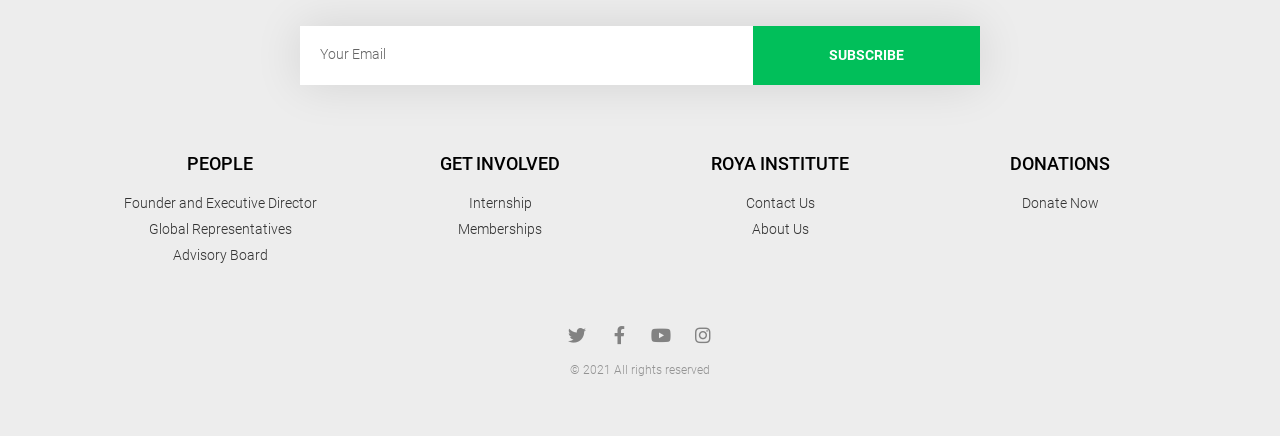Please find the bounding box coordinates of the clickable region needed to complete the following instruction: "Enter email address". The bounding box coordinates must consist of four float numbers between 0 and 1, i.e., [left, top, right, bottom].

[0.234, 0.059, 0.589, 0.194]